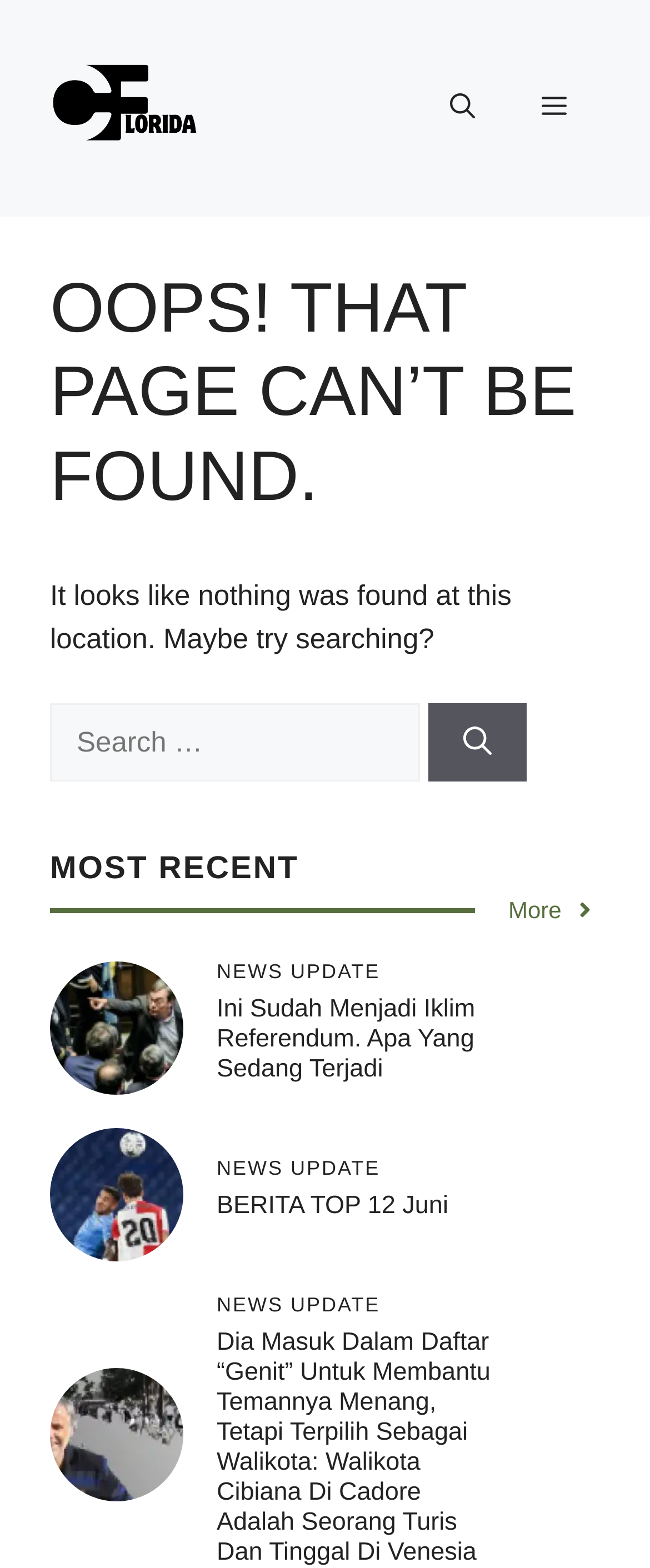Can you pinpoint the bounding box coordinates for the clickable element required for this instruction: "Read the news update"? The coordinates should be four float numbers between 0 and 1, i.e., [left, top, right, bottom].

[0.333, 0.613, 0.756, 0.626]